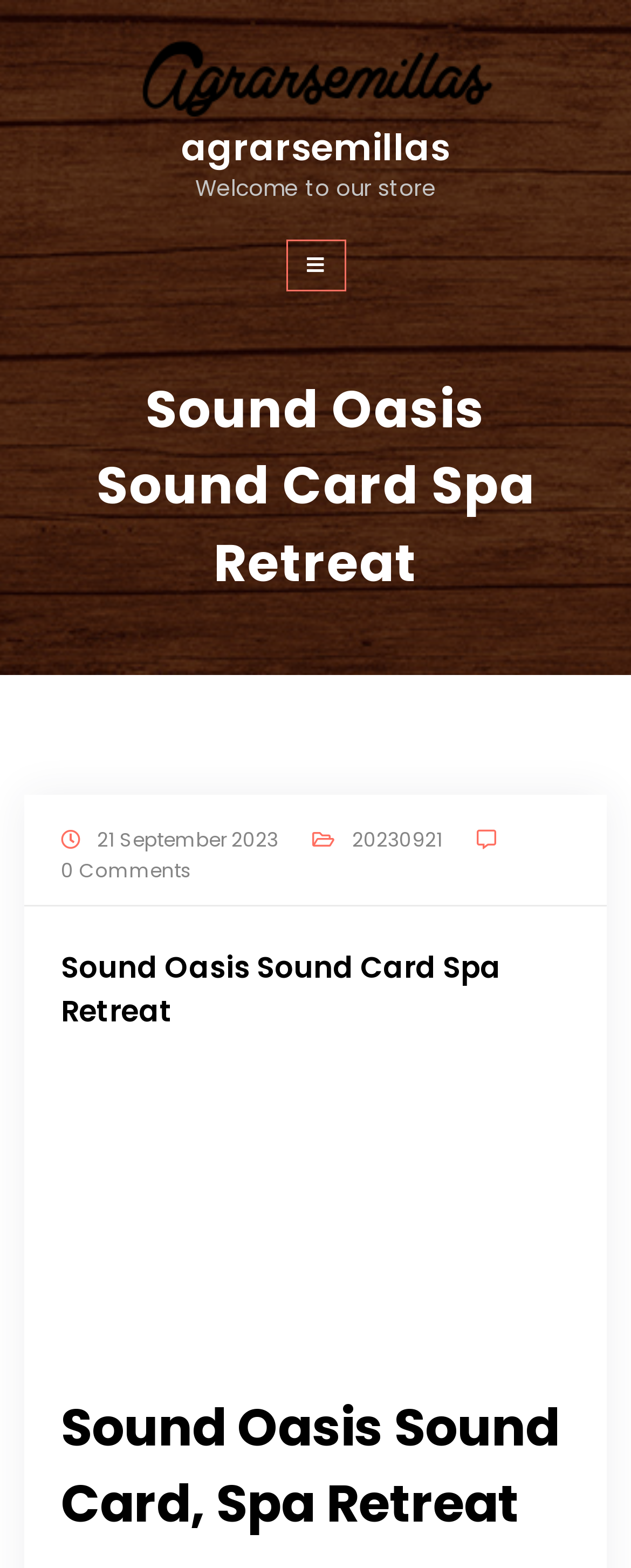Identify the bounding box coordinates of the HTML element based on this description: "parent_node: agrarsemillas".

[0.453, 0.152, 0.547, 0.185]